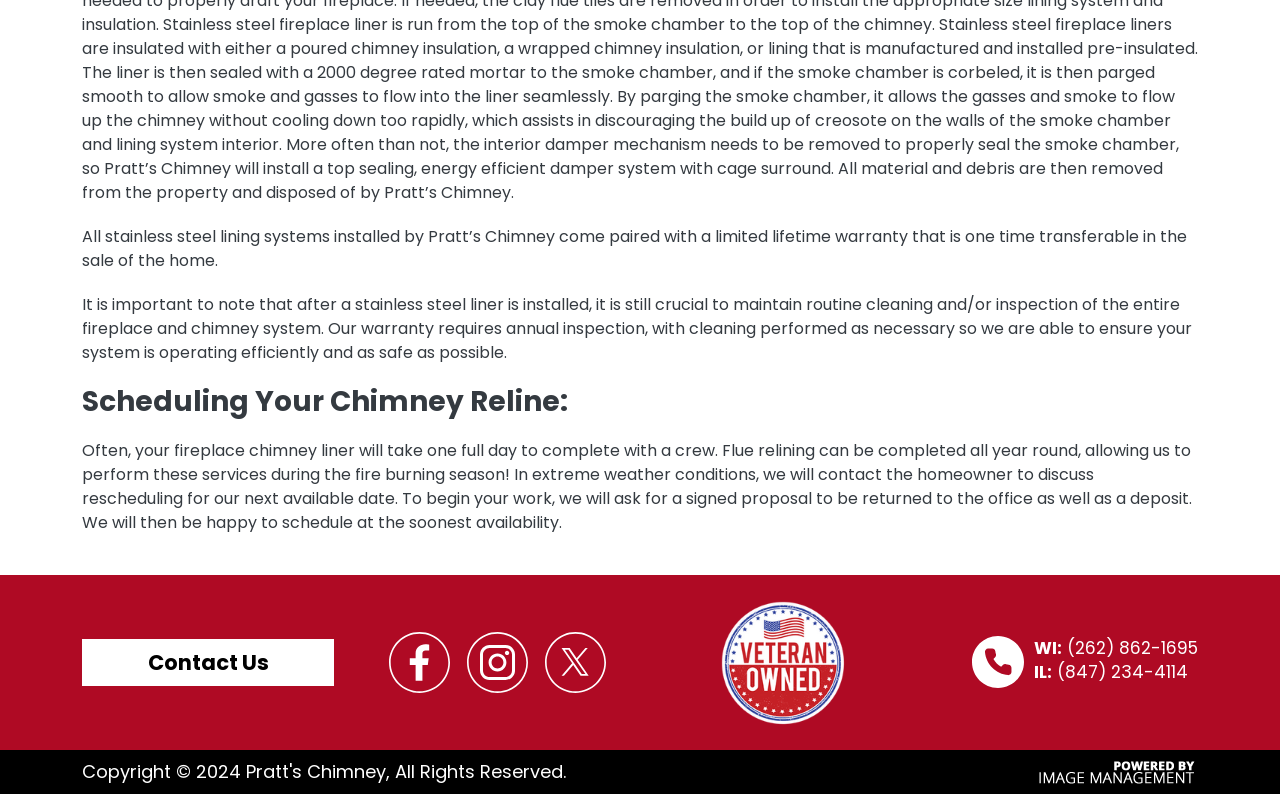From the element description: "University of Prince Edward Island", extract the bounding box coordinates of the UI element. The coordinates should be expressed as four float numbers between 0 and 1, in the order [left, top, right, bottom].

None